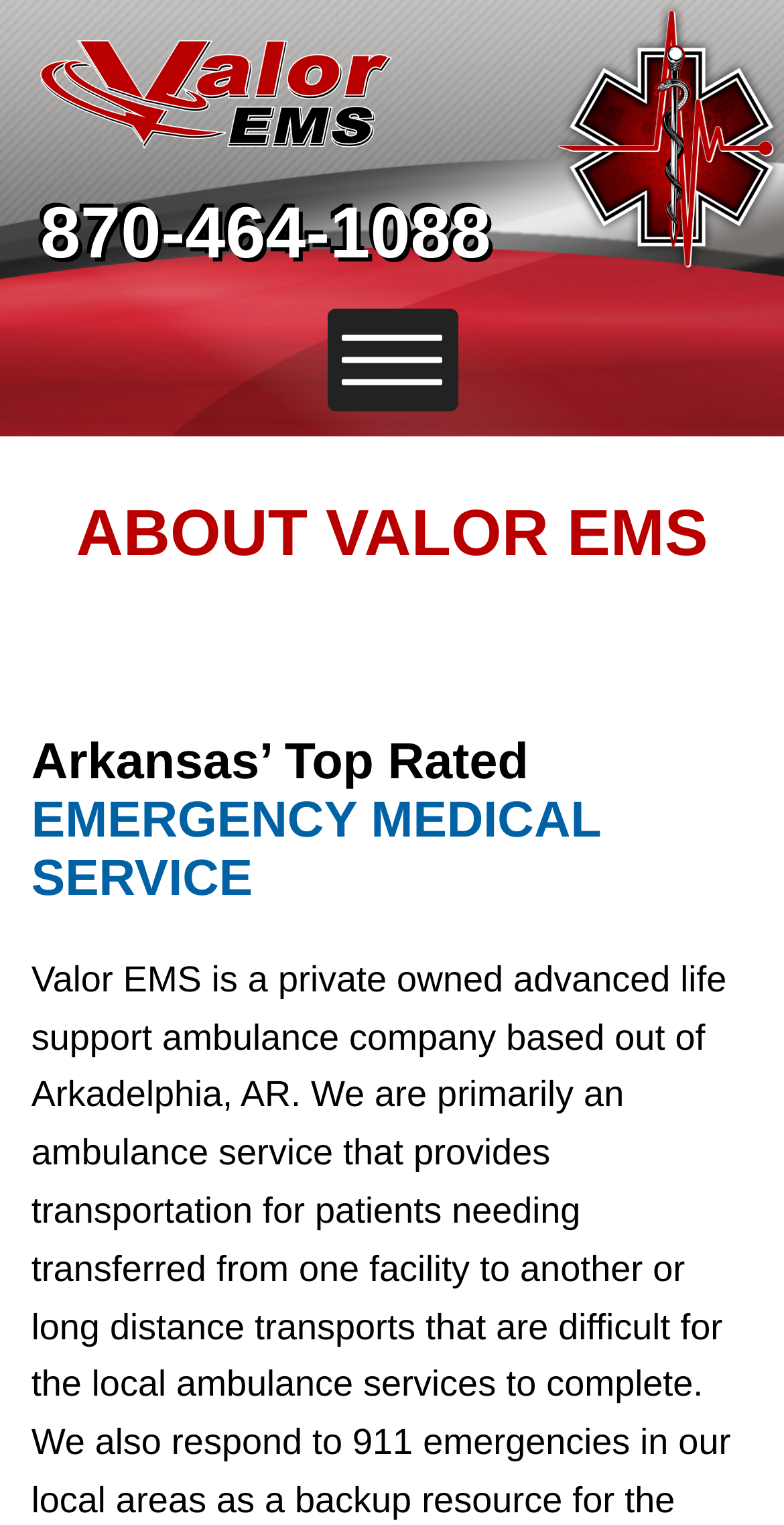Please find and report the primary heading text from the webpage.

ABOUT VALOR EMS